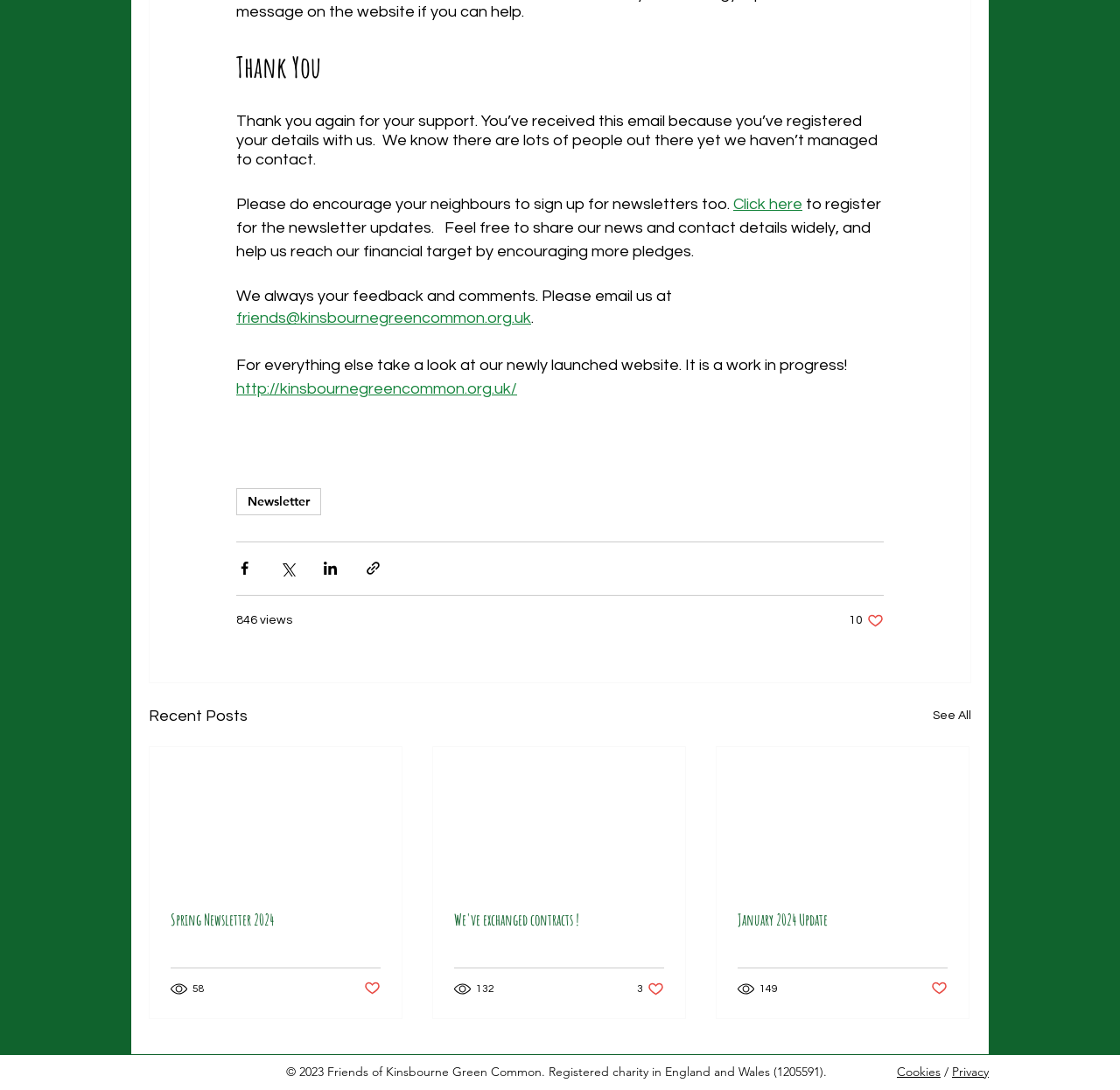What is the purpose of the email mentioned in the webpage?
Please answer the question with as much detail as possible using the screenshot.

The webpage starts with a 'Thank You' heading, followed by a message thanking supporters for registering their details. This suggests that the email being referred to is a thank-you email sent to supporters.